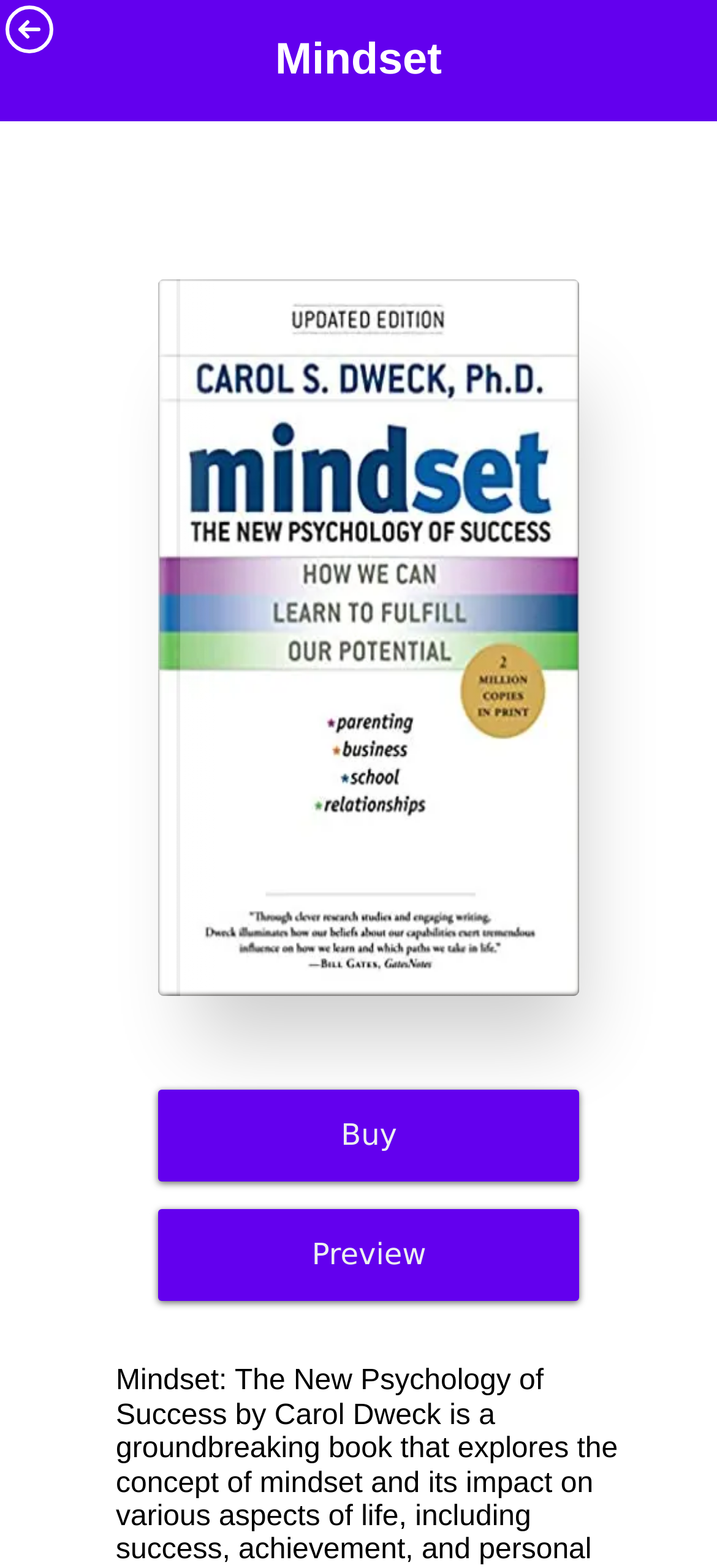Locate the bounding box coordinates for the element described below: "Buy". The coordinates must be four float values between 0 and 1, formatted as [left, top, right, bottom].

[0.221, 0.695, 0.808, 0.754]